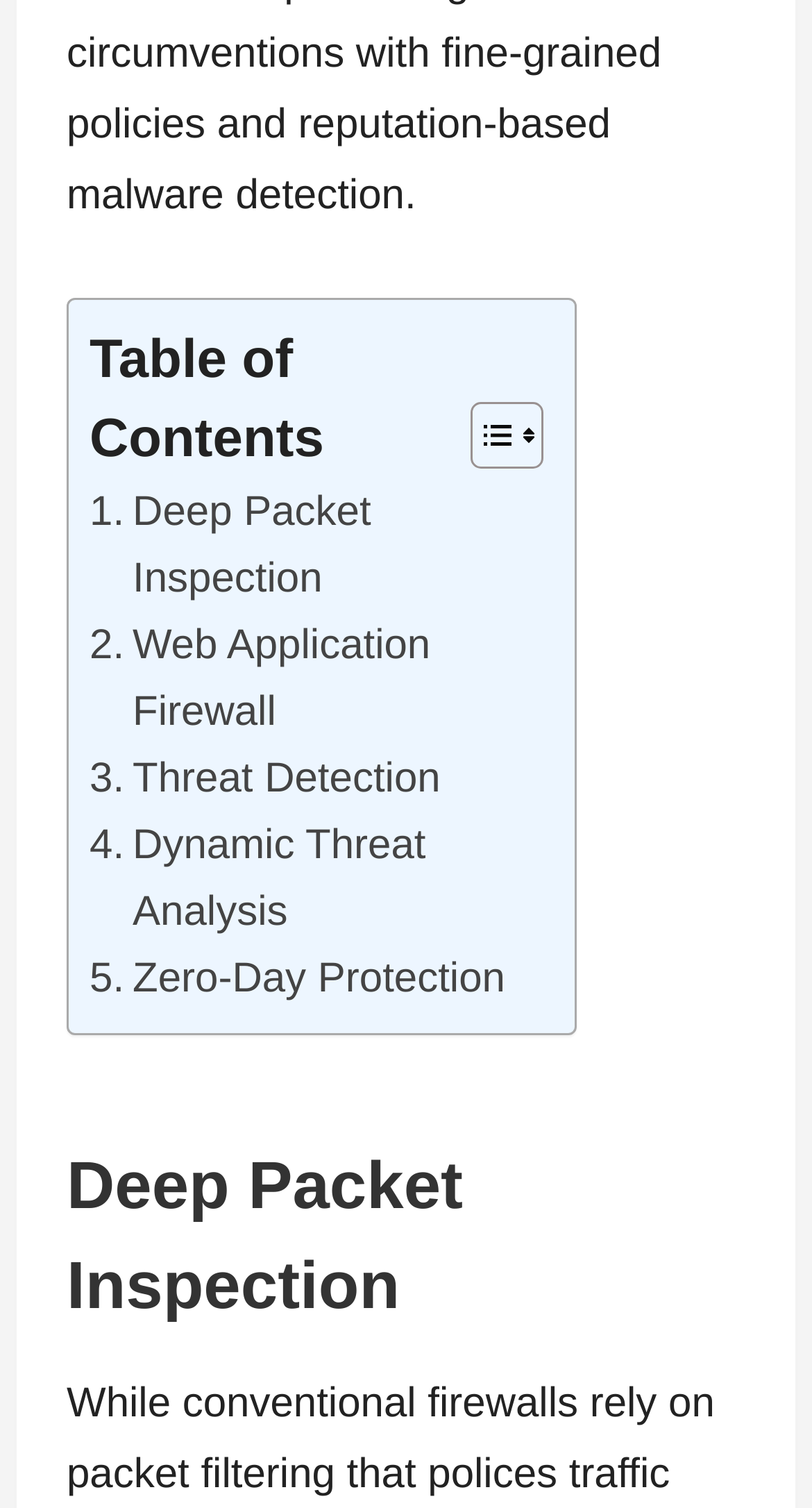What is the first item in the table of contents?
Give a single word or phrase answer based on the content of the image.

Deep Packet Inspection